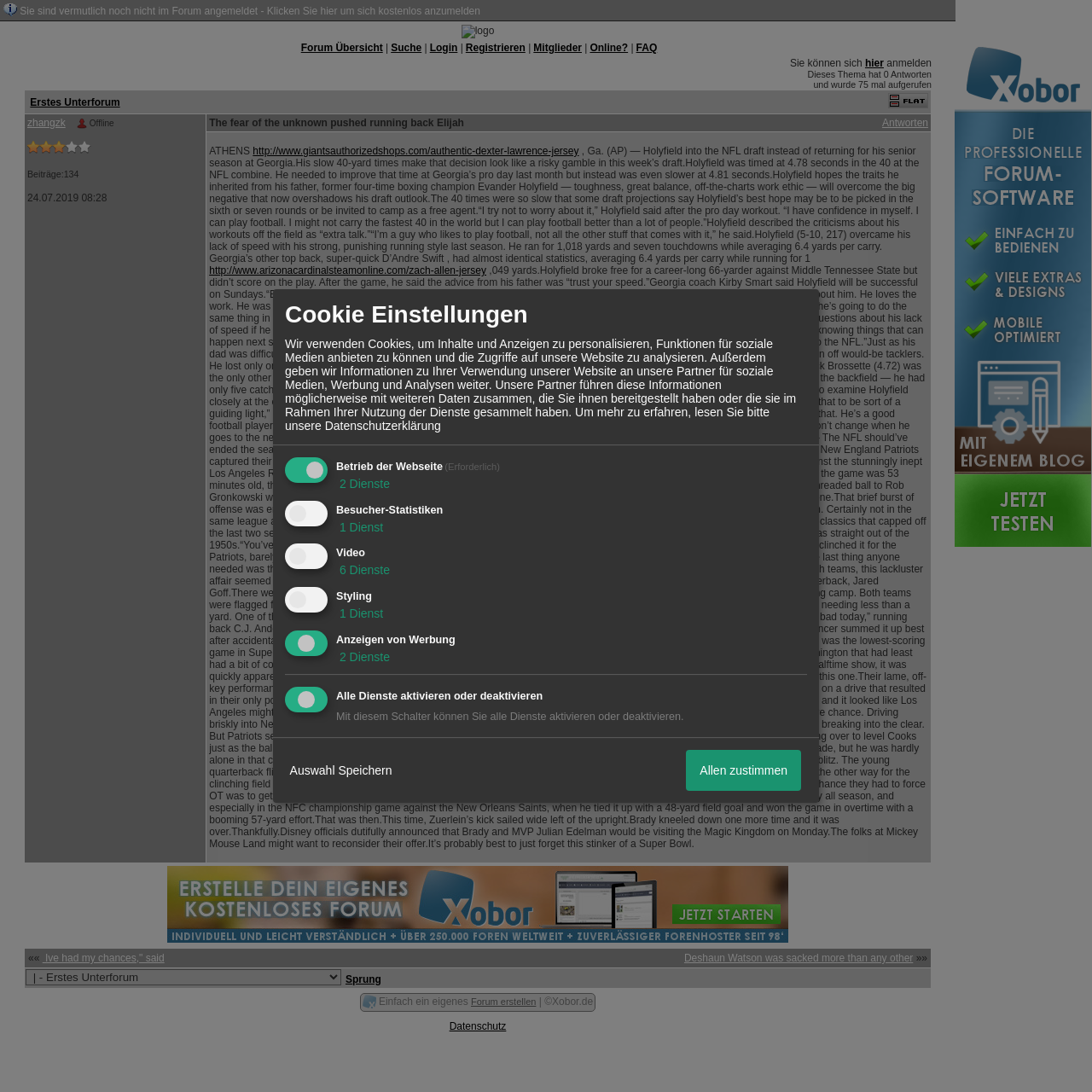Who is the quarterback of the Los Angeles Rams?
Use the screenshot to answer the question with a single word or phrase.

Jared Goff